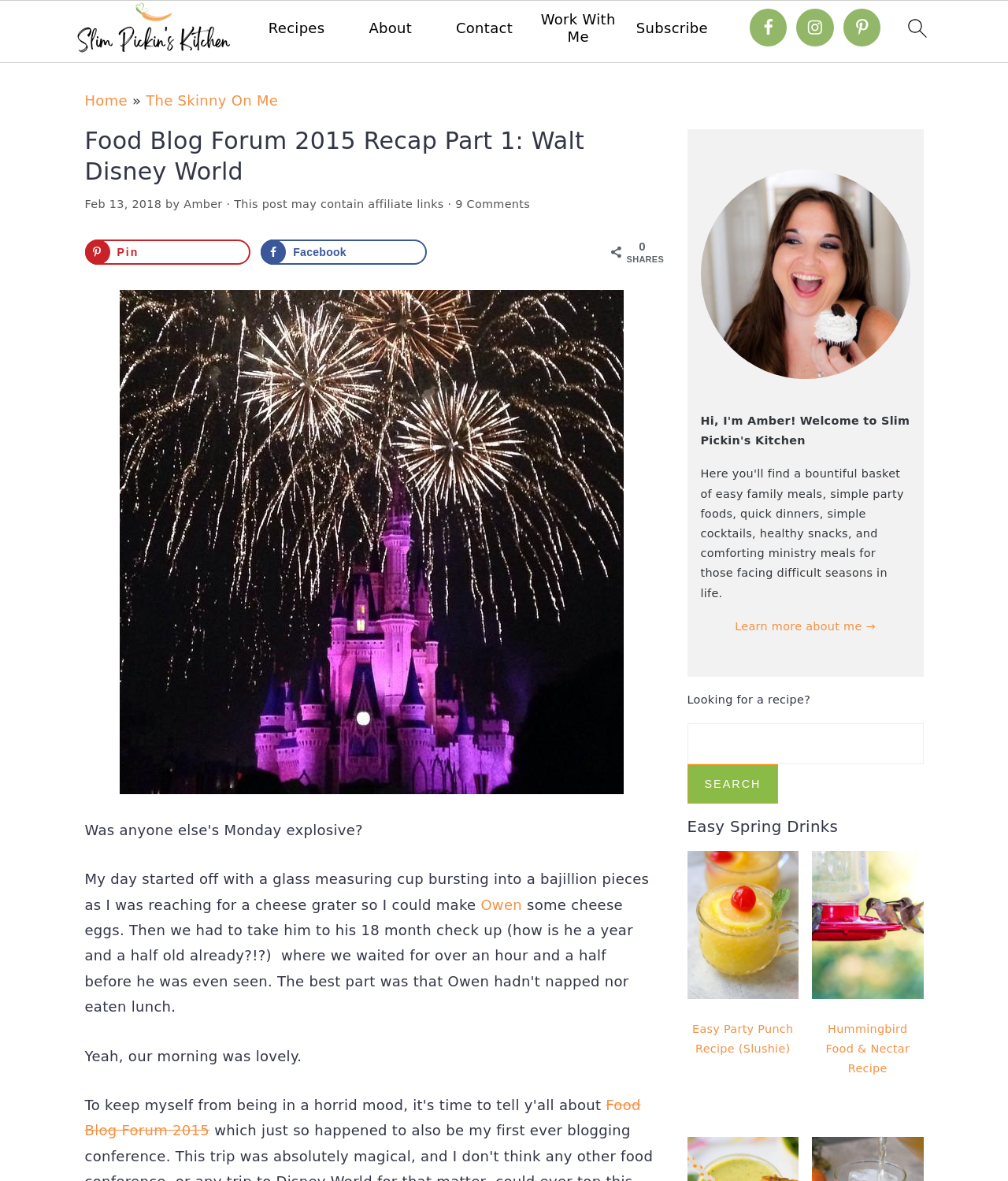Identify the bounding box coordinates of the section to be clicked to complete the task described by the following instruction: "go to homepage". The coordinates should be four float numbers between 0 and 1, formatted as [left, top, right, bottom].

[0.074, 0.001, 0.23, 0.054]